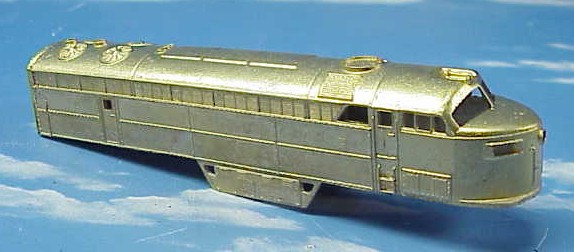Answer the question briefly using a single word or phrase: 
What was the purpose of adding weight to the model?

Improve traction